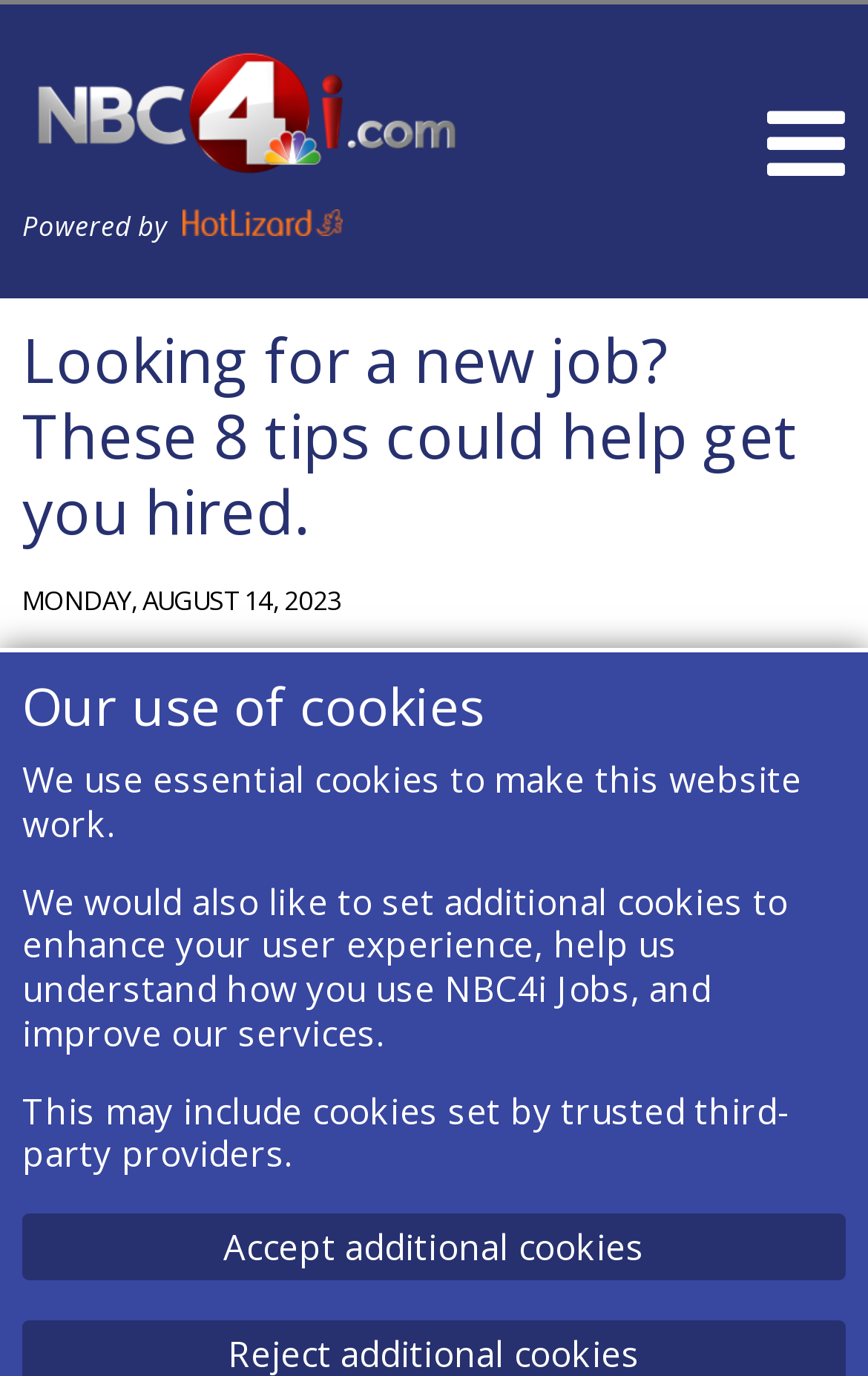How many sections are there in the article?
Please provide a single word or phrase as your answer based on the screenshot.

At least 2